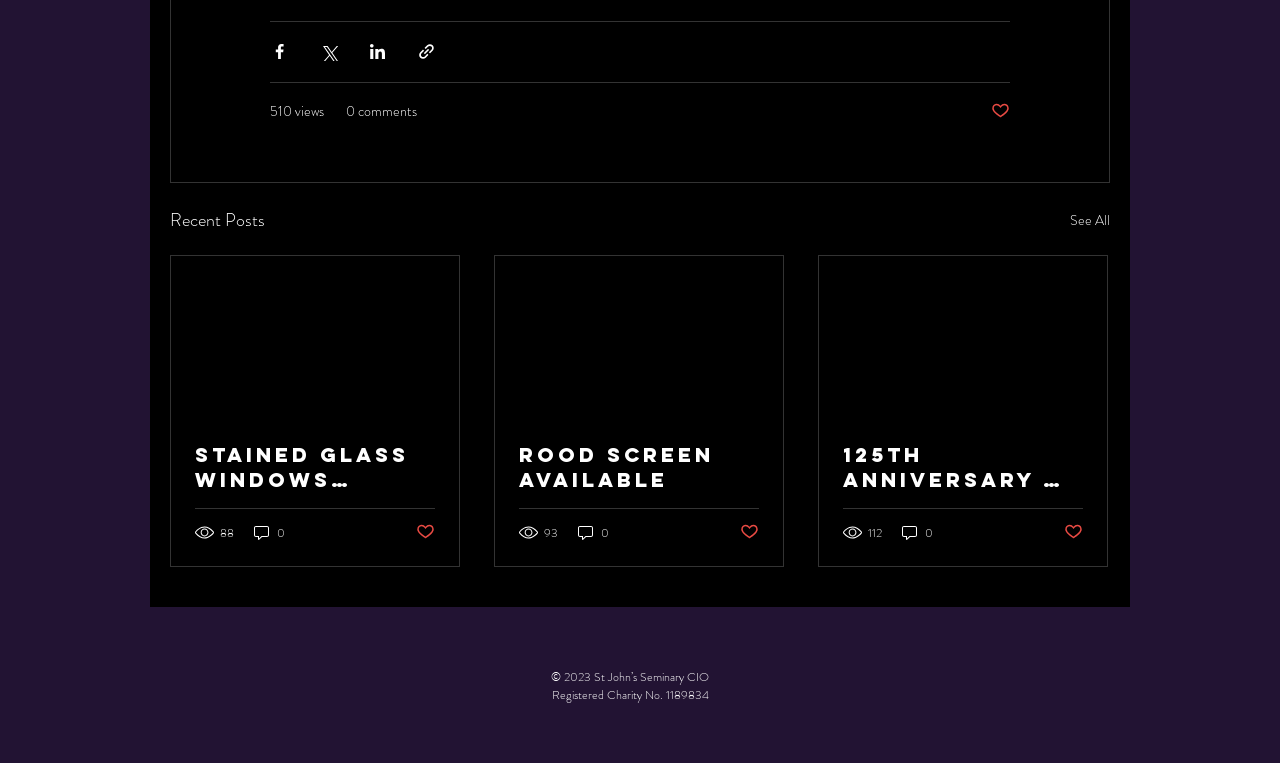Identify the bounding box coordinates of the section to be clicked to complete the task described by the following instruction: "Read the article about Stained Glass Windows". The coordinates should be four float numbers between 0 and 1, formatted as [left, top, right, bottom].

[0.152, 0.579, 0.34, 0.644]